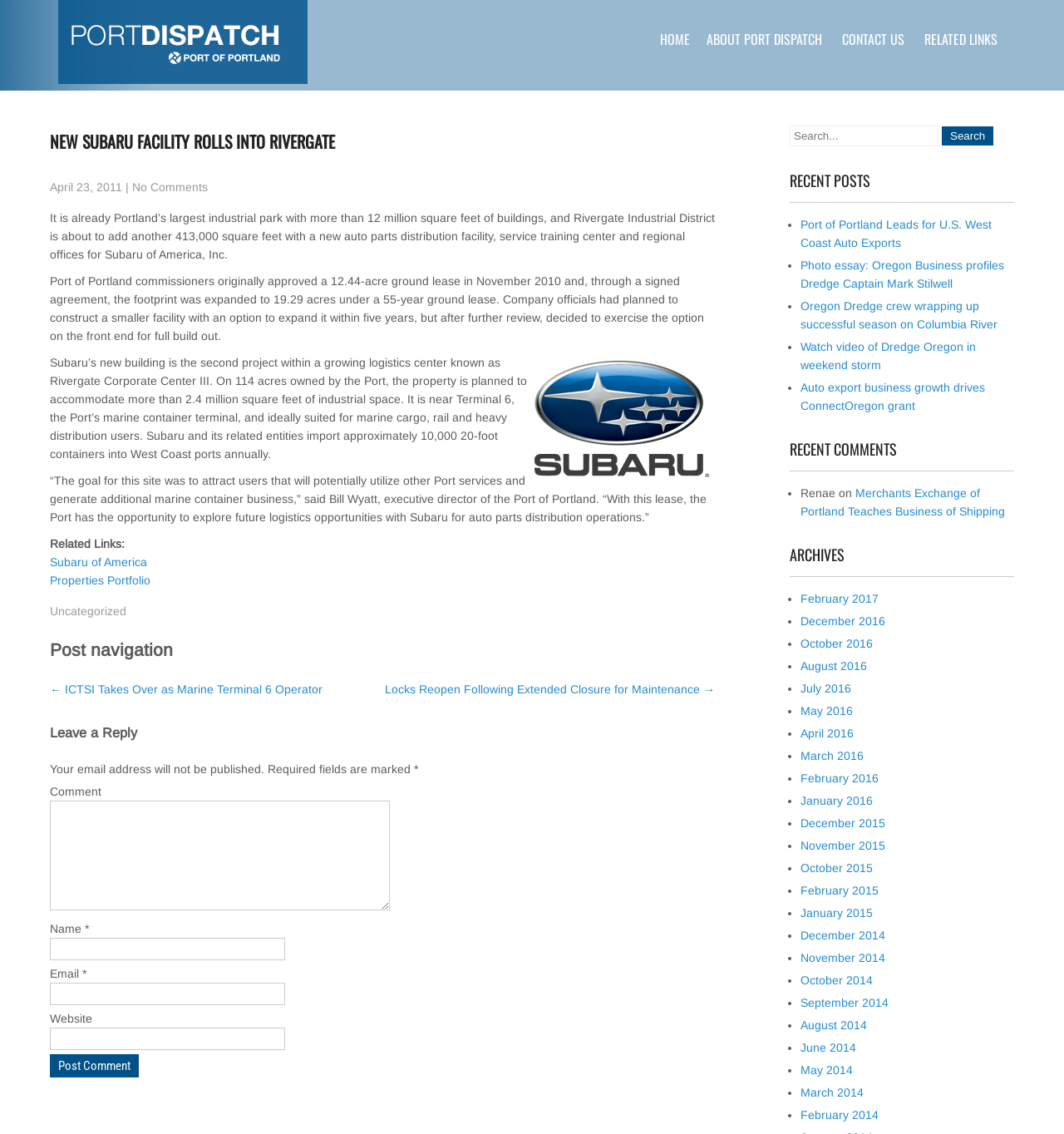Create a detailed narrative of the webpage’s visual and textual elements.

This webpage is about the Port of Portland, specifically announcing the new Subaru facility at Rivergate Industrial District. At the top, there is a header section with links to "HOME", "ABOUT PORT DISPATCH", "CONTACT US", and "RELATED LINKS". Below this, there is a large article section that takes up most of the page. The article has a heading "NEW SUBARU FACILITY ROLLS INTO RIVERGATE" and is accompanied by a logo image. The article text describes the new facility, its size, and its purpose, as well as quotes from the Port of Portland's executive director.

To the right of the article, there is a sidebar section that contains a search box, a list of recent posts, and a list of recent comments. The recent posts list includes links to other articles, such as "Port of Portland Leads for U.S. West Coast Auto Exports" and "Oregon Dredge crew wrapping up successful season on Columbia River". The recent comments list shows the names of commenters and the articles they commented on.

At the bottom of the page, there is a footer section with links to previous and next posts, as well as a section for leaving a comment. The comment section includes fields for name, email, and website, as well as a text box for the comment itself.